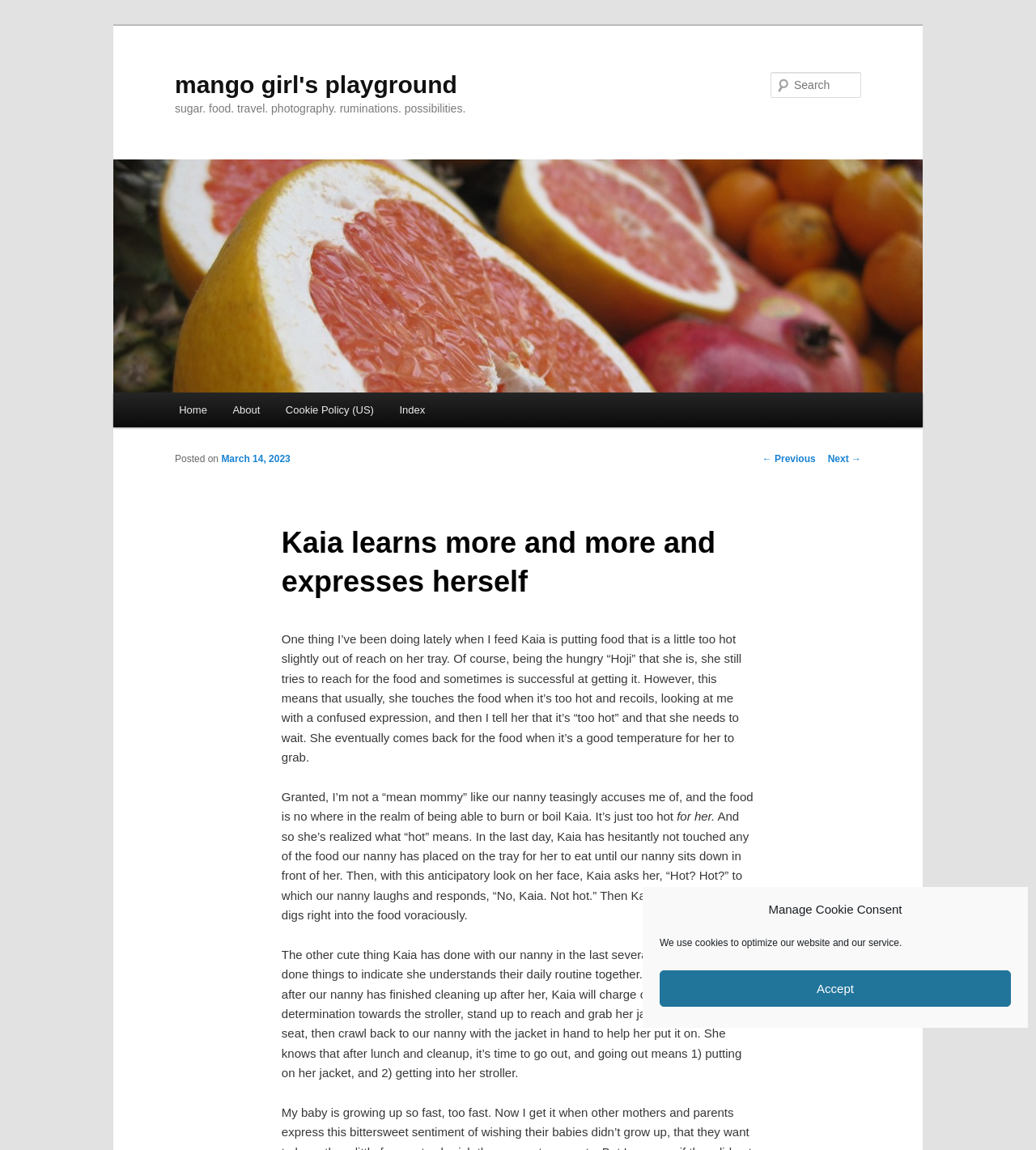Identify the main title of the webpage and generate its text content.

mango girl's playground